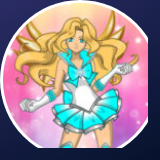Thoroughly describe everything you see in the image.

This vibrant image features a character from the game "Sailor Warriors New Era." The character is depicted in a stylish pose, showcasing dynamic golden hair and a striking outfit primarily in shades of blue and white. Her attire includes a short dress adorned with a large bow at the neck and accentuated by delicate details, contributing to a magical and heroic aesthetic. The background is a soft pink gradient, enhancing the enchanting theme of the image. This character embodies the spirit of adventure and fantasy, appealing to fans of dress-up and magical school games.